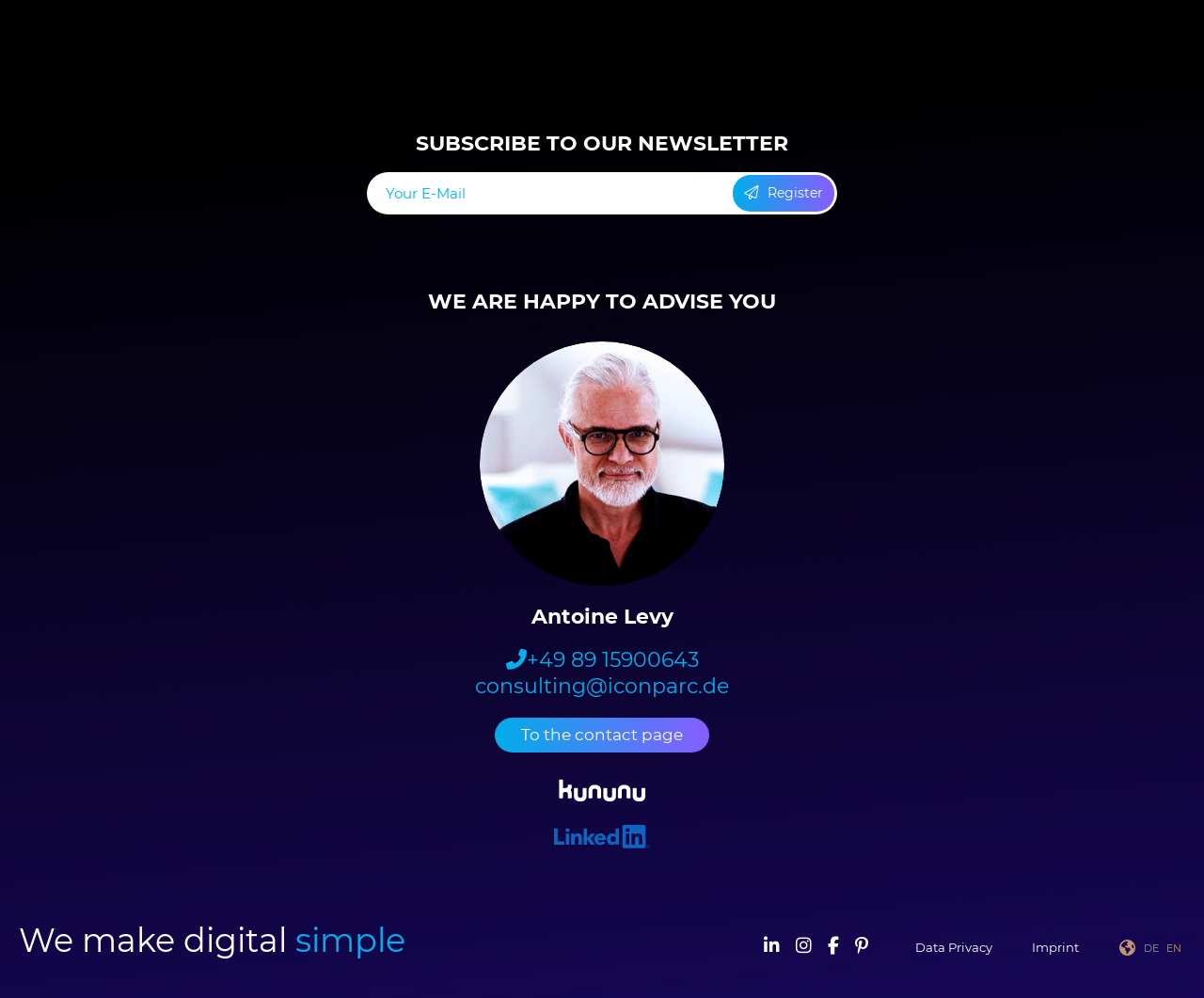Locate the bounding box coordinates of the clickable area to execute the instruction: "Contact Antoine Levy". Provide the coordinates as four float numbers between 0 and 1, represented as [left, top, right, bottom].

[0.109, 0.342, 0.891, 0.63]